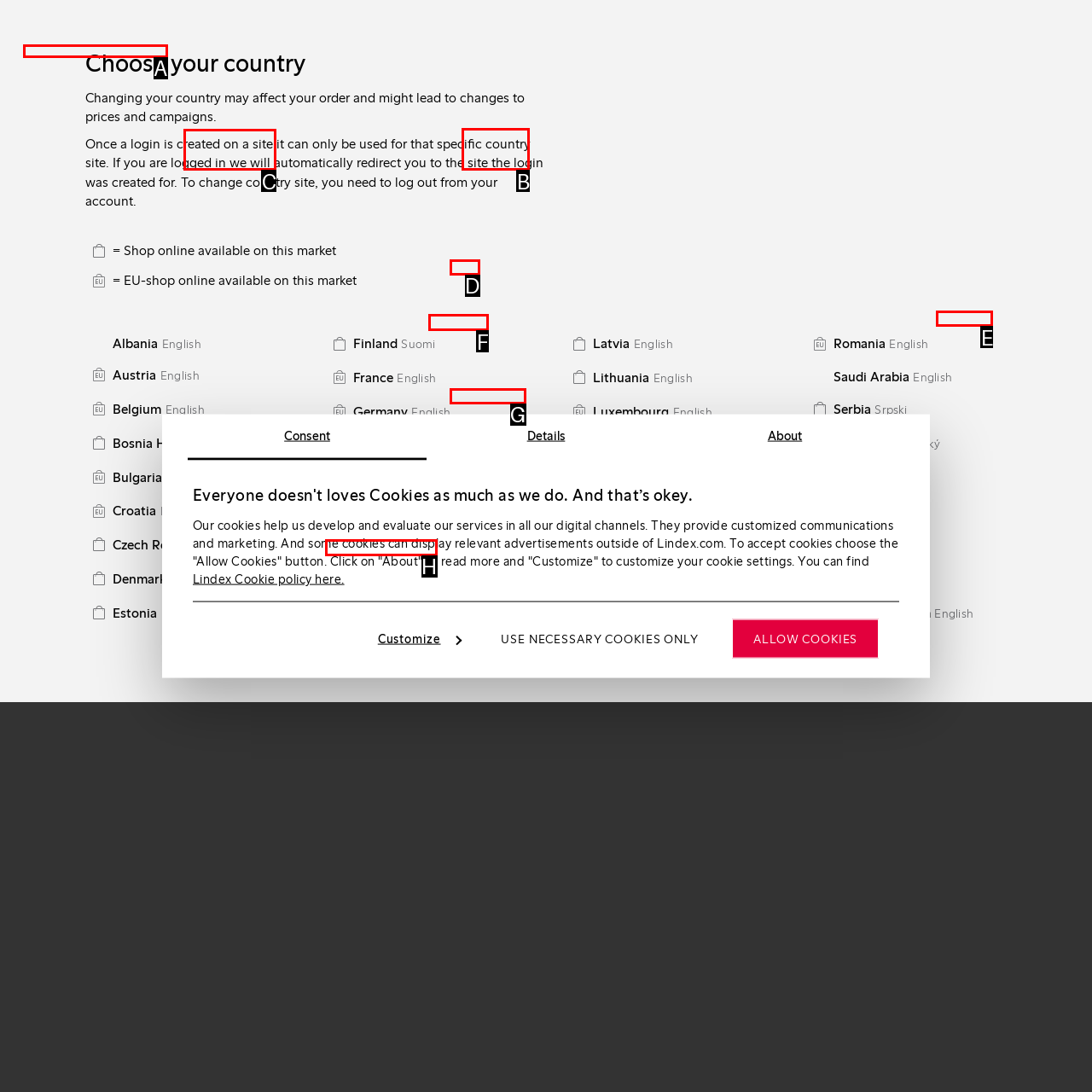Identify which HTML element to click to fulfill the following task: Click on 'Women' category. Provide your response using the letter of the correct choice.

C